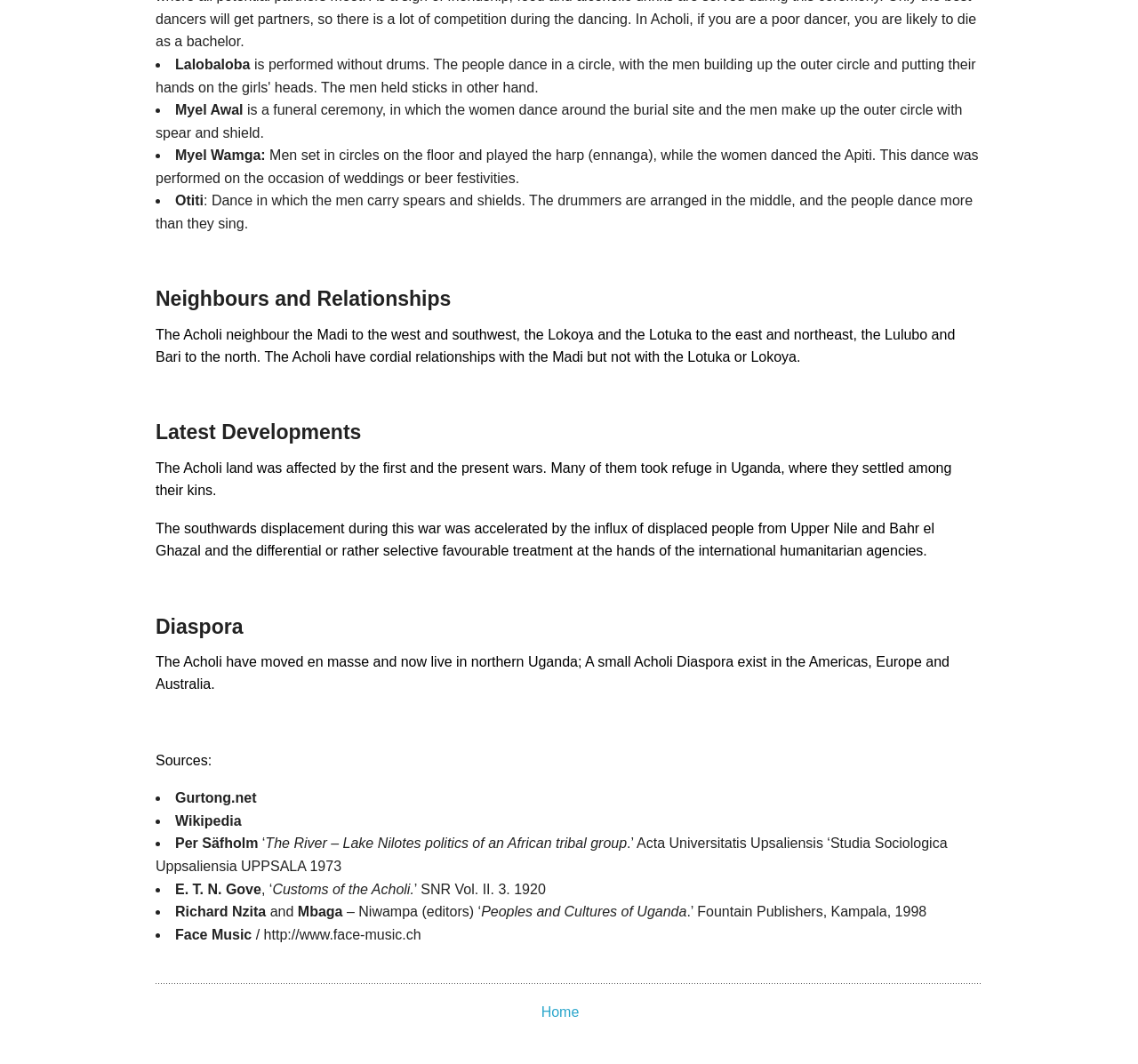Examine the image and give a thorough answer to the following question:
What is the name of the first dance mentioned?

The first dance mentioned is Myel Awal, which is described as a funeral ceremony where women dance around the burial site and men make up the outer circle with spear and shield.